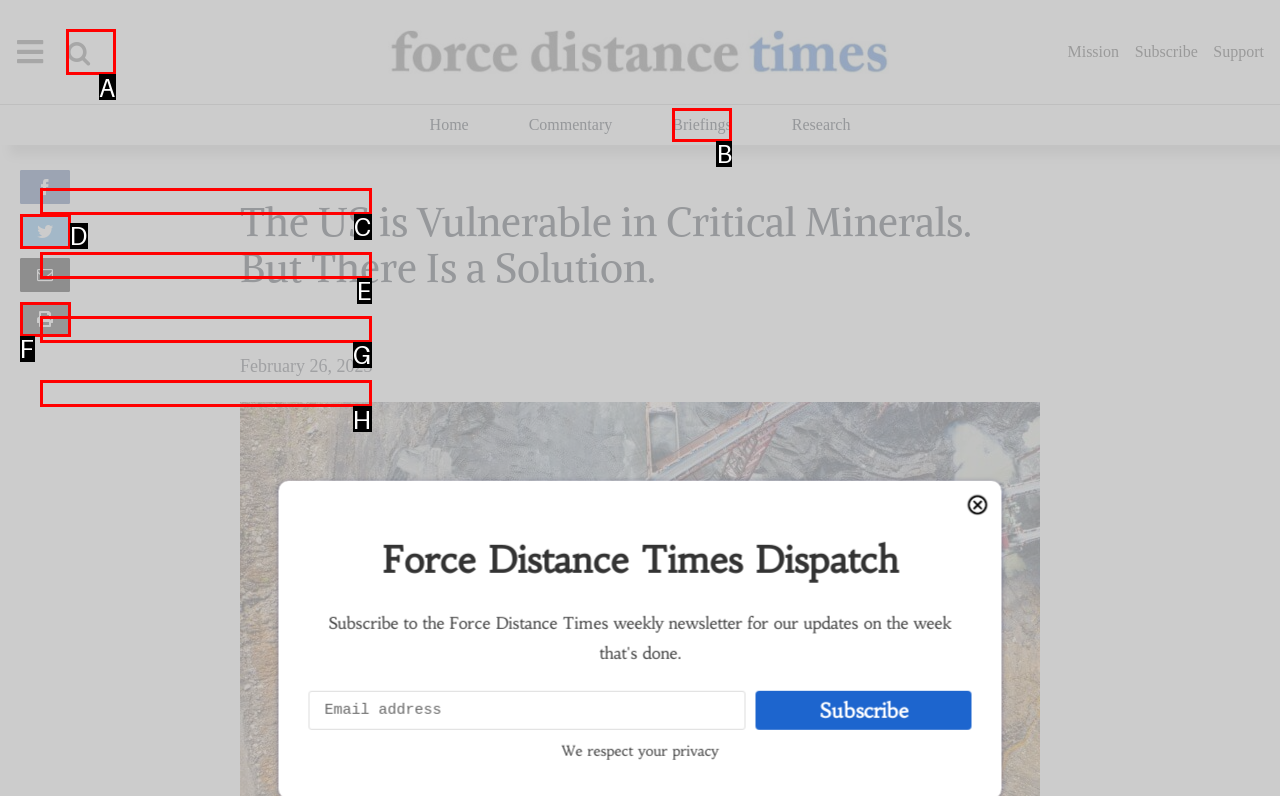Based on the task: Search for something, which UI element should be clicked? Answer with the letter that corresponds to the correct option from the choices given.

A